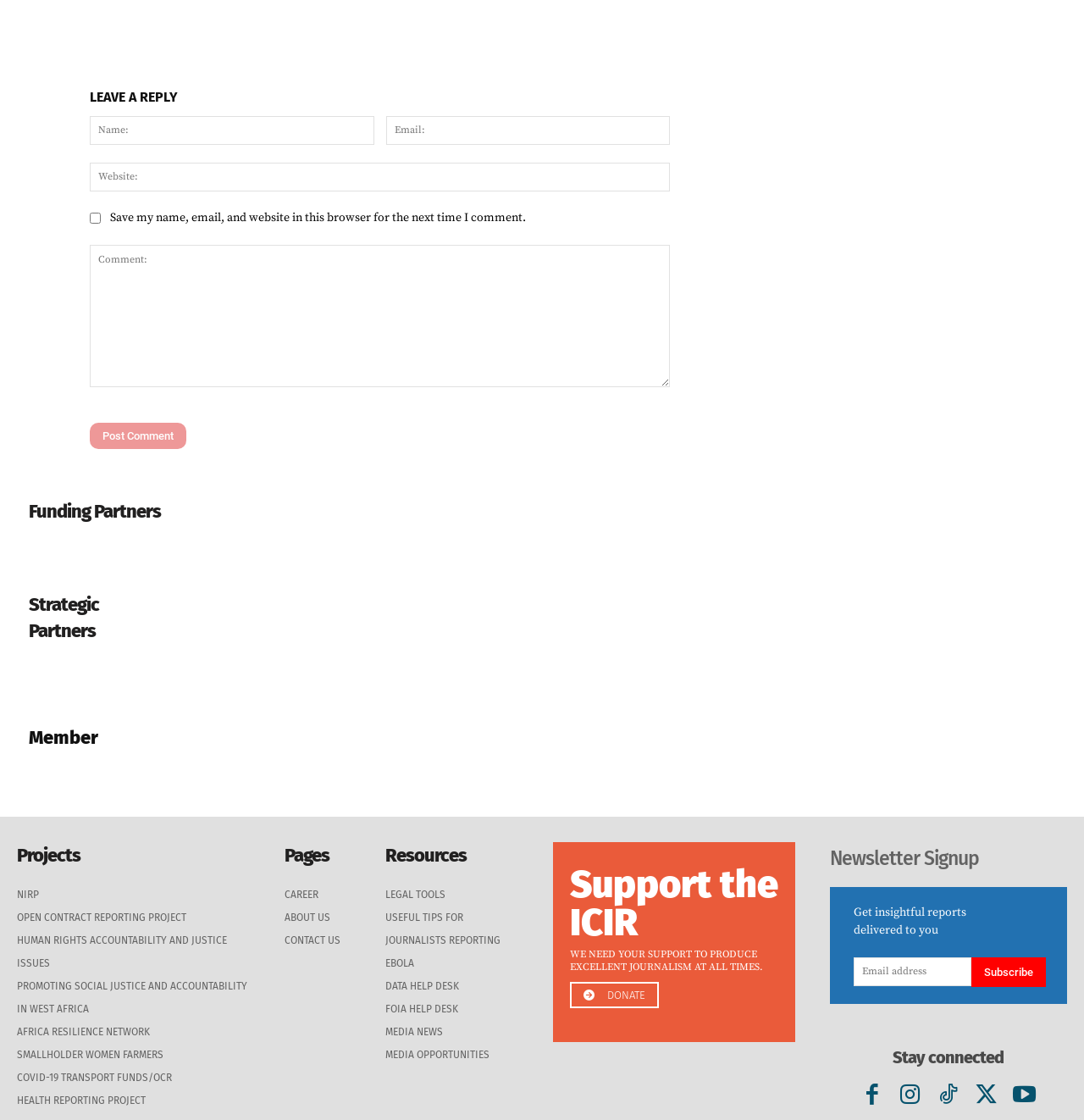Please provide a one-word or short phrase answer to the question:
What is the purpose of the 'Support the ICIR' section?

To donate